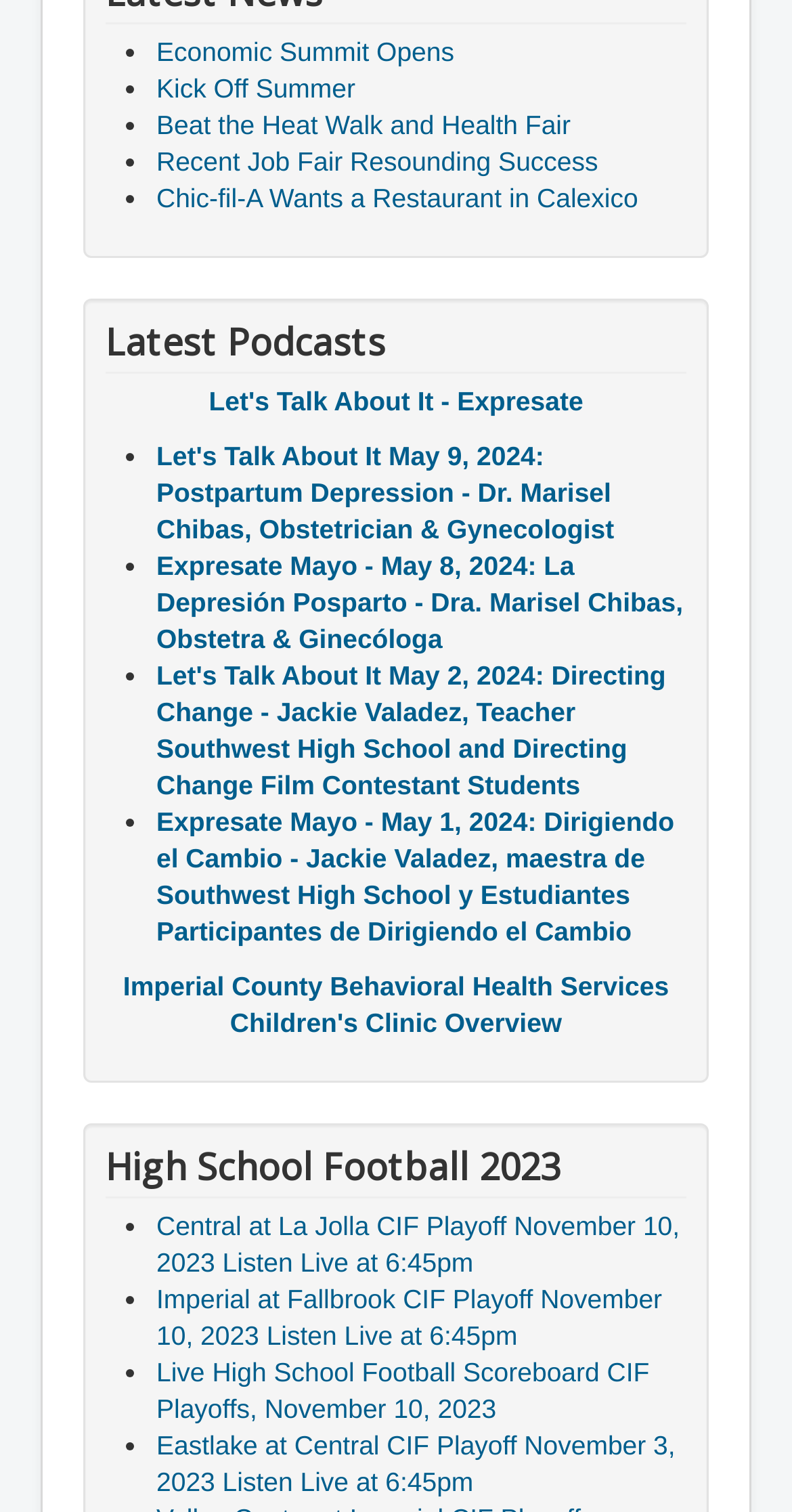Can you specify the bounding box coordinates of the area that needs to be clicked to fulfill the following instruction: "Click on the 'Economic Summit Opens' link"?

[0.197, 0.024, 0.574, 0.045]